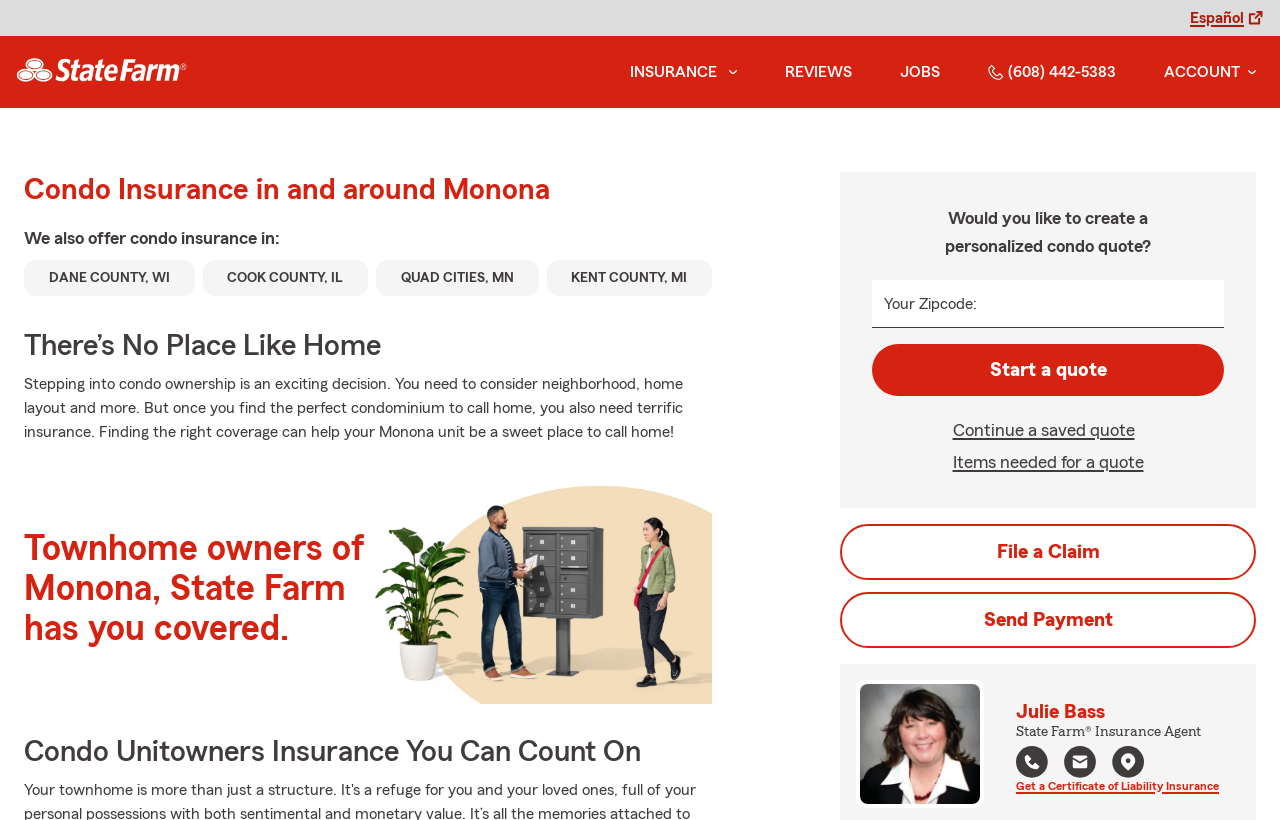Please determine the primary heading and provide its text.

Condo Insurance in and around Monona